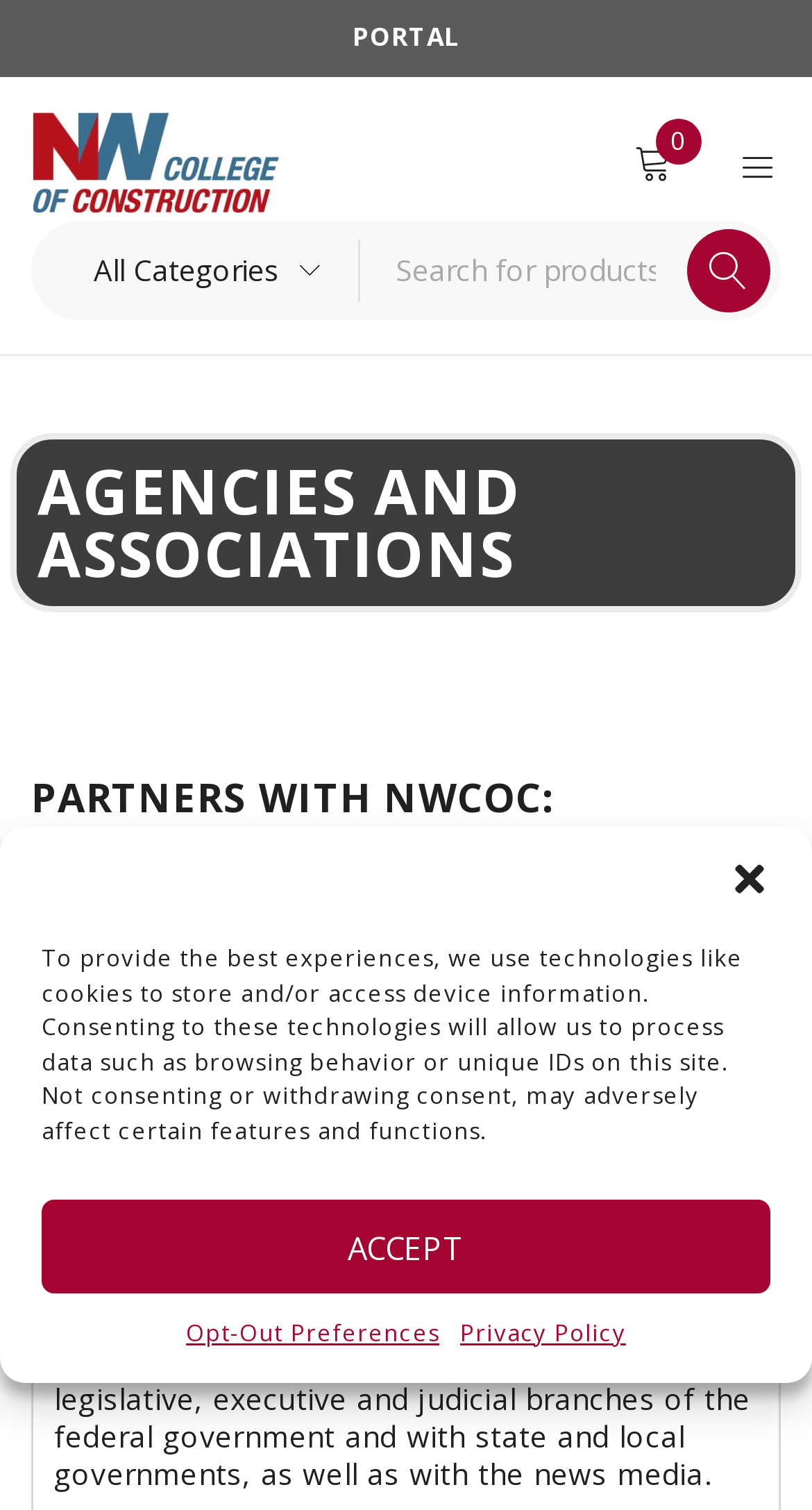Give a one-word or short-phrase answer to the following question: 
What is the primary sector of the industry that ABC's membership is comprised of?

Industrial and commercial